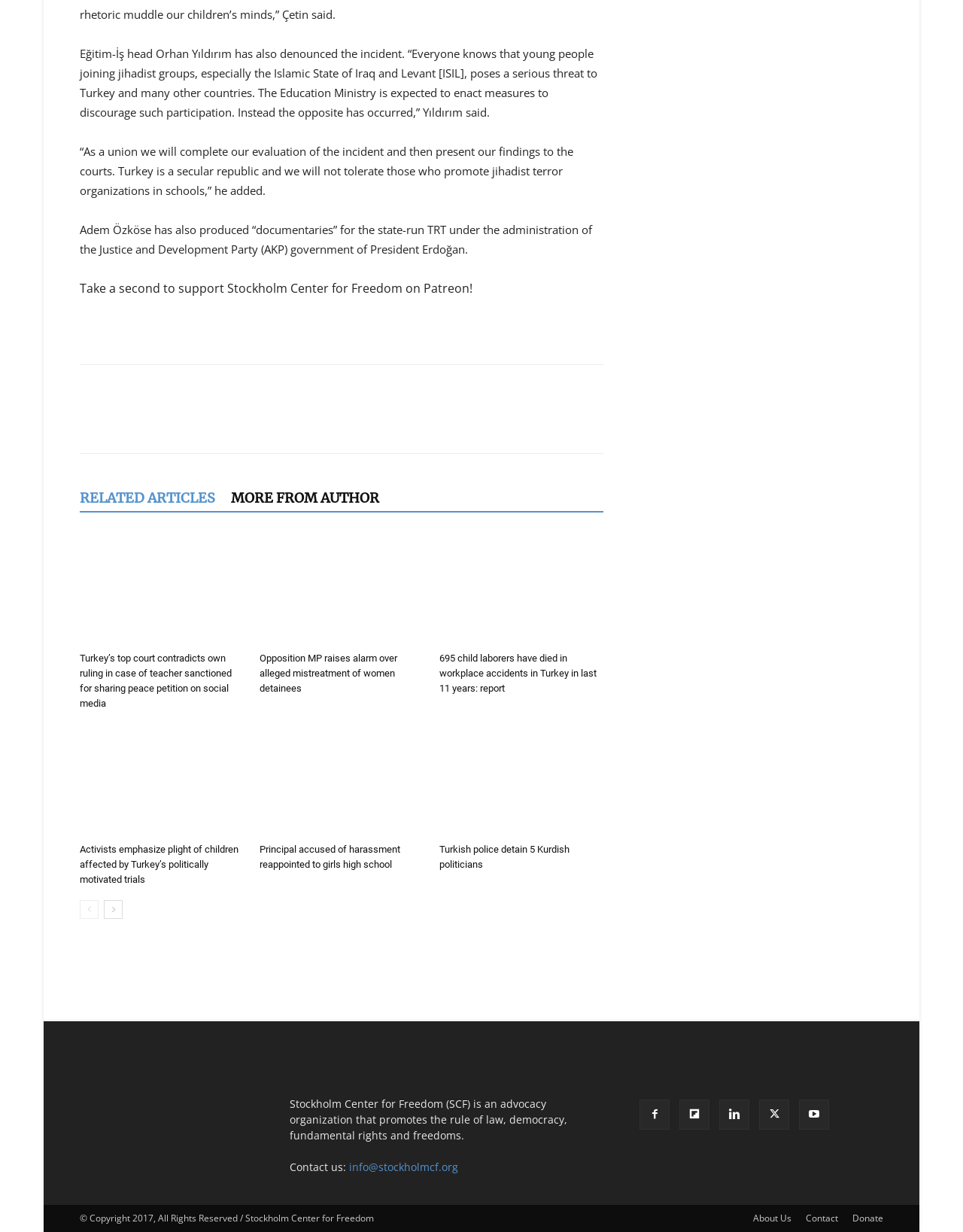Identify the bounding box coordinates for the region of the element that should be clicked to carry out the instruction: "Go to the next page". The bounding box coordinates should be four float numbers between 0 and 1, i.e., [left, top, right, bottom].

[0.108, 0.731, 0.127, 0.746]